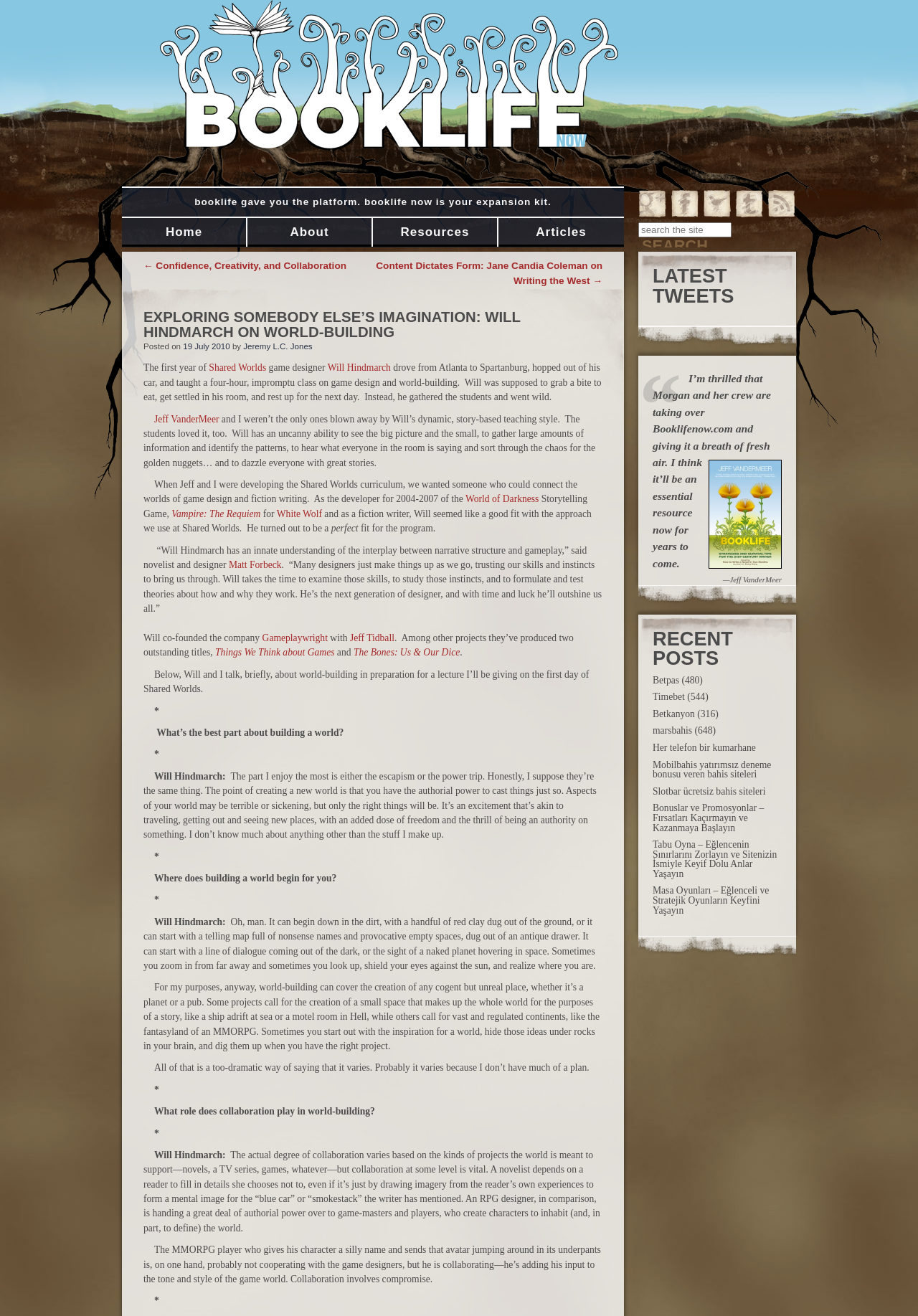Summarize the webpage with intricate details.

This webpage is about an interview with Will Hindmarch, a game designer and fiction writer, on world-building. The page has a main menu at the top with links to "Home", "About", "Resources", "Articles", and social media links. Below the menu, there is a search bar with a search button. 

The main content of the page is an interview with Will Hindmarch, where he discusses his approach to world-building, including the importance of collaboration and the freedom to create a new world. The interview is divided into sections, each with a question and Will's response. The text is accompanied by no images, but there are some links to other articles and websites.

On the right side of the page, there is a section titled "LATEST TWEETS" with a quote from Jeff VanderMeer about BookLife, a website that has been taken over by a new team and is expected to be an essential resource in the future.